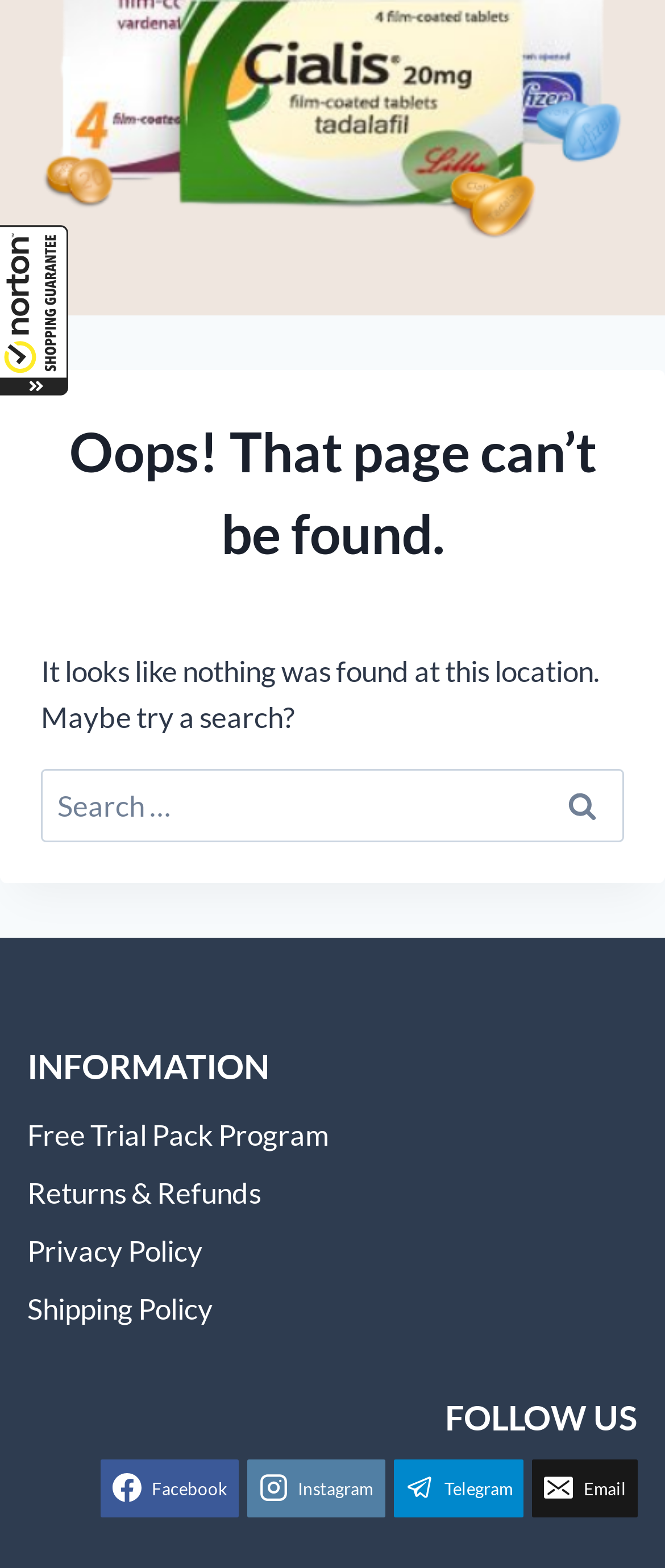Extract the bounding box for the UI element that matches this description: "Email Email".

[0.801, 0.93, 0.959, 0.967]